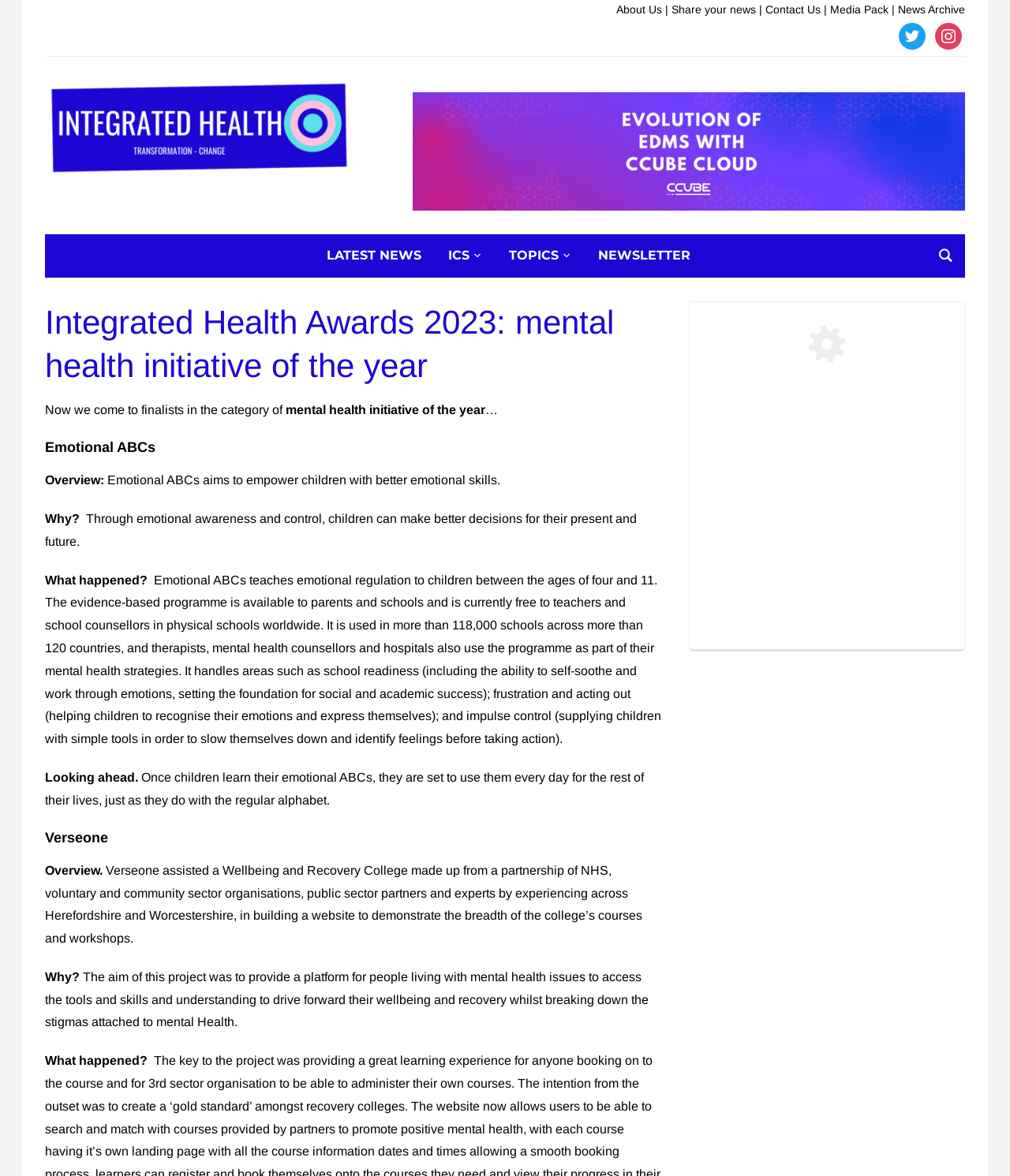How many countries are using the Emotional ABCs programme?
Based on the image, provide a one-word or brief-phrase response.

More than 120